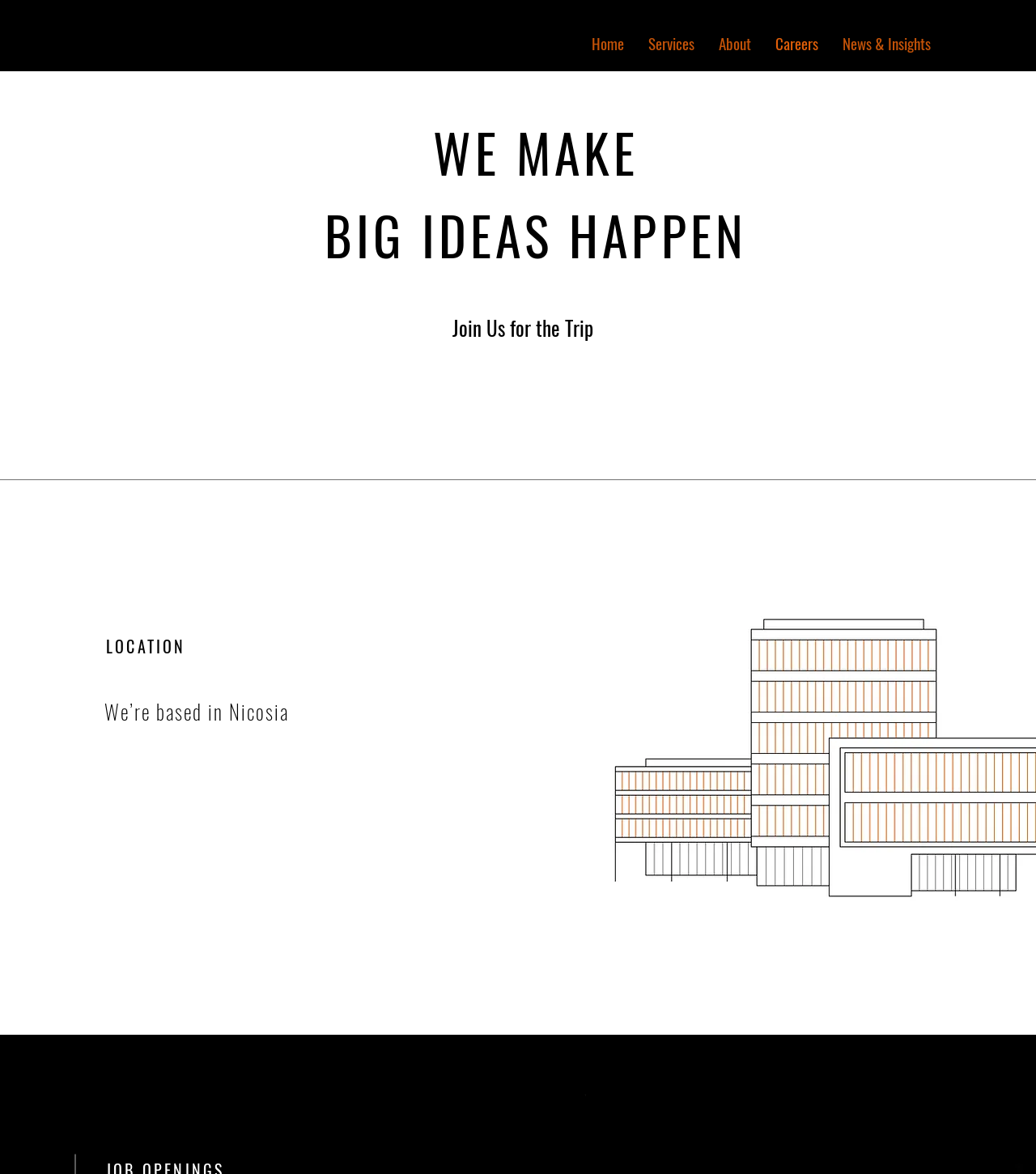Given the following UI element description: "parent_node: LOCATION", find the bounding box coordinates in the webpage screenshot.

[0.101, 0.638, 0.426, 0.801]